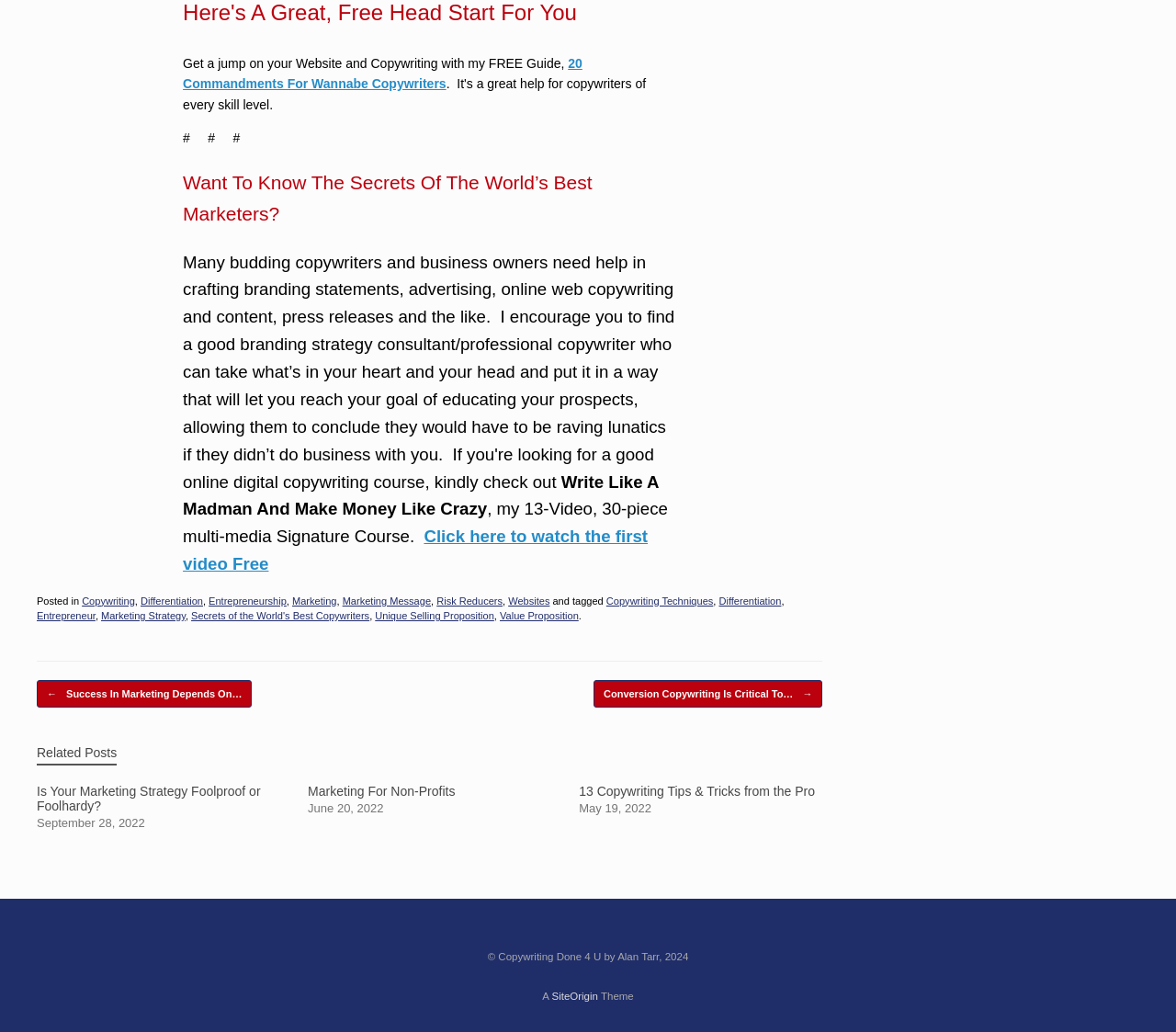Please locate the bounding box coordinates of the element that should be clicked to achieve the given instruction: "Watch the first video of the signature course".

[0.156, 0.511, 0.551, 0.556]